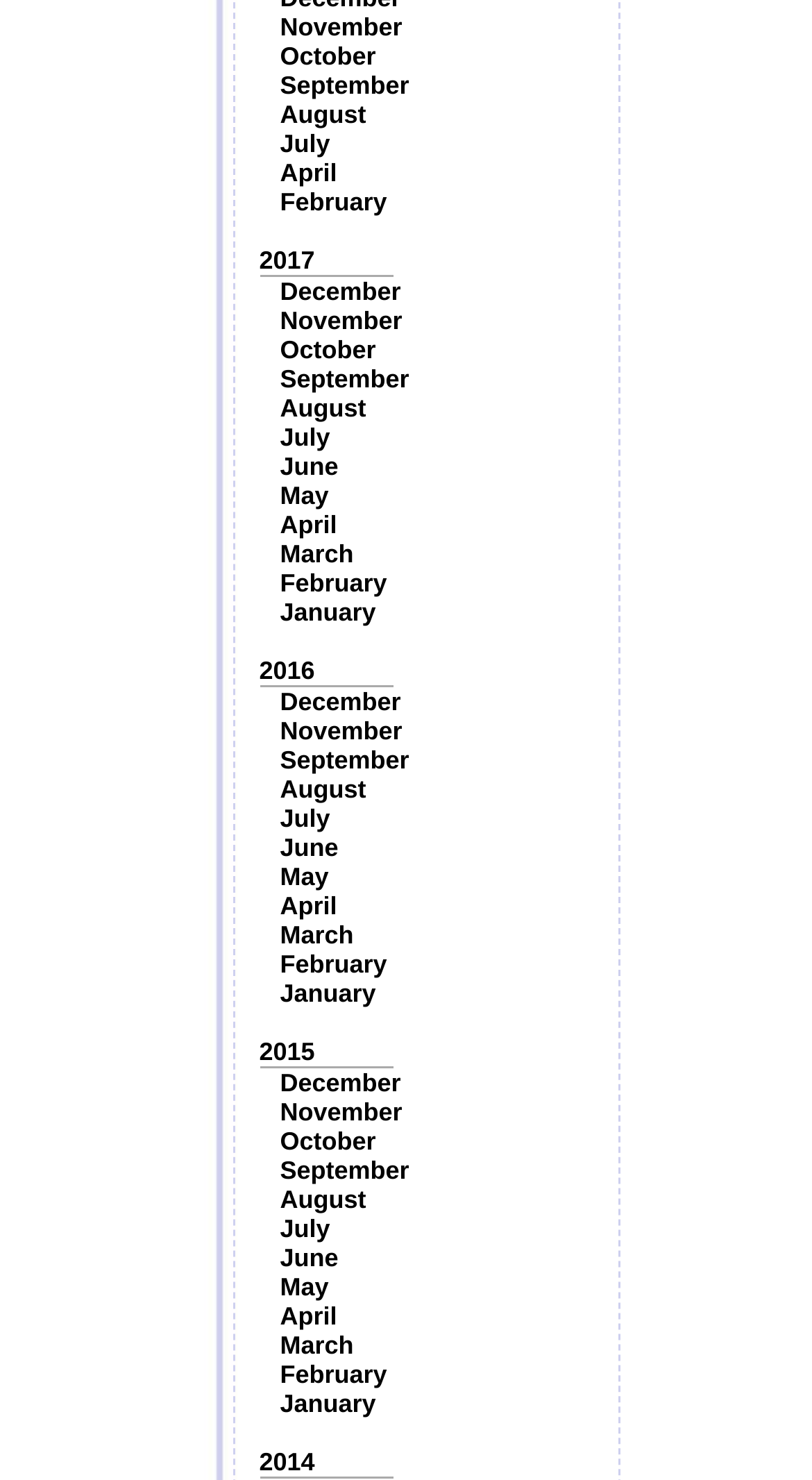Identify the bounding box coordinates for the UI element described as: "March". The coordinates should be provided as four floats between 0 and 1: [left, top, right, bottom].

[0.345, 0.899, 0.435, 0.919]